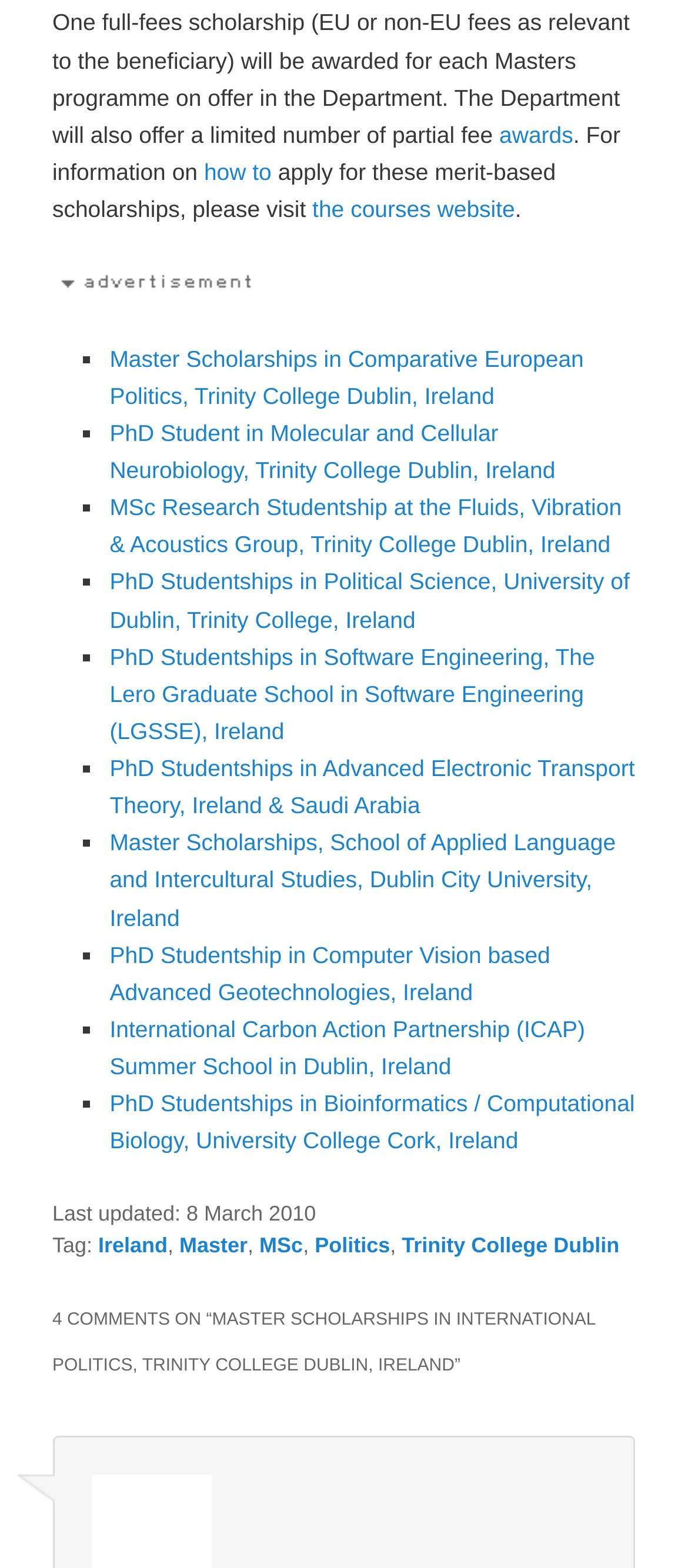Provide a brief response to the question below using one word or phrase:
How many list markers are there on this webpage?

9